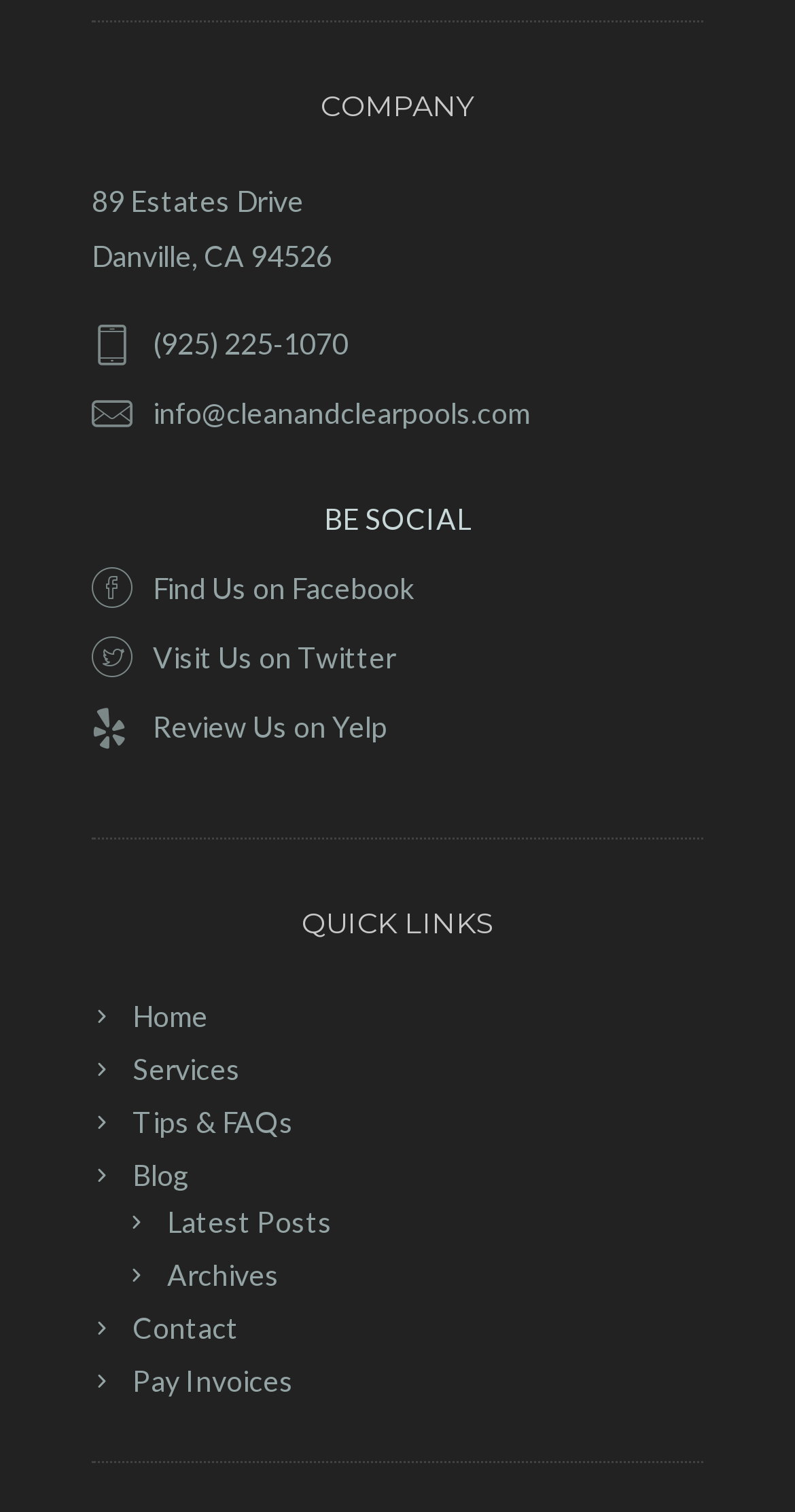Point out the bounding box coordinates of the section to click in order to follow this instruction: "Send an email to the company".

[0.192, 0.255, 0.667, 0.292]